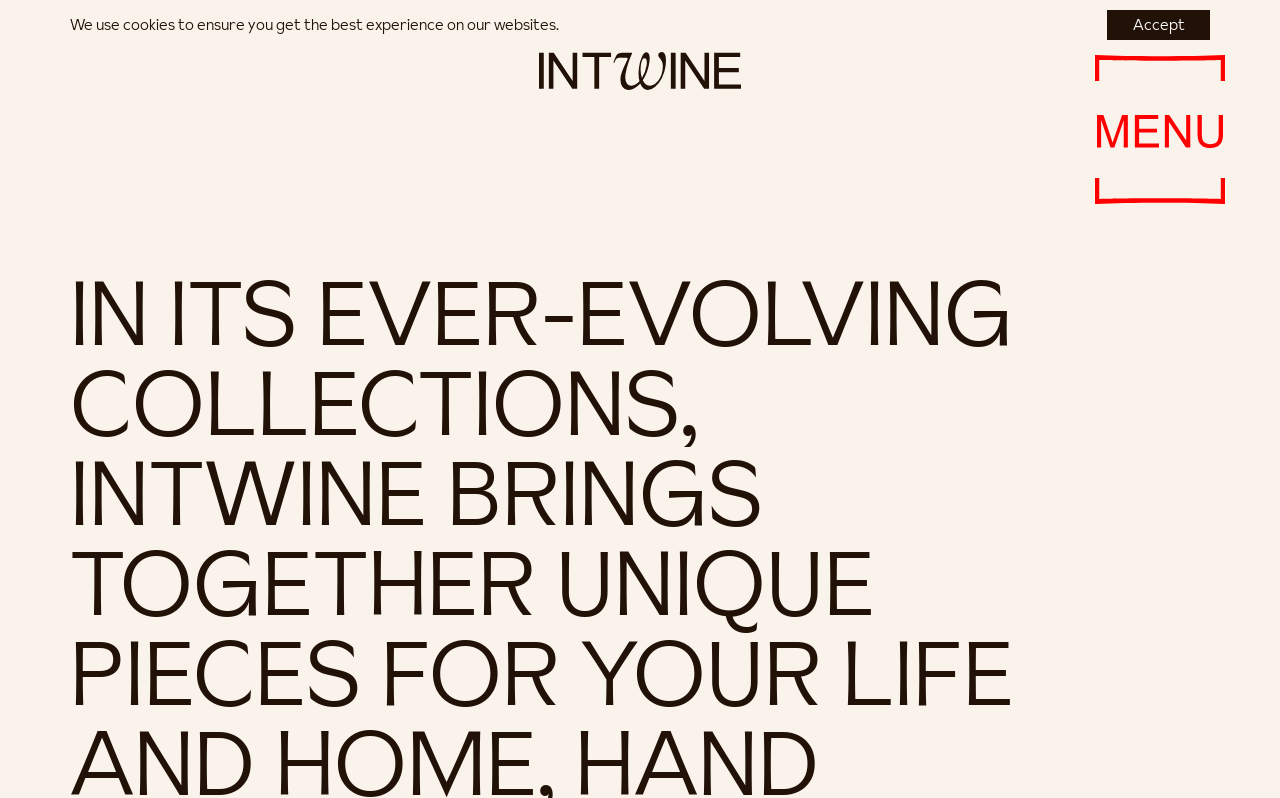Please respond in a single word or phrase: 
What is the position of the 'Products' link?

Second from top